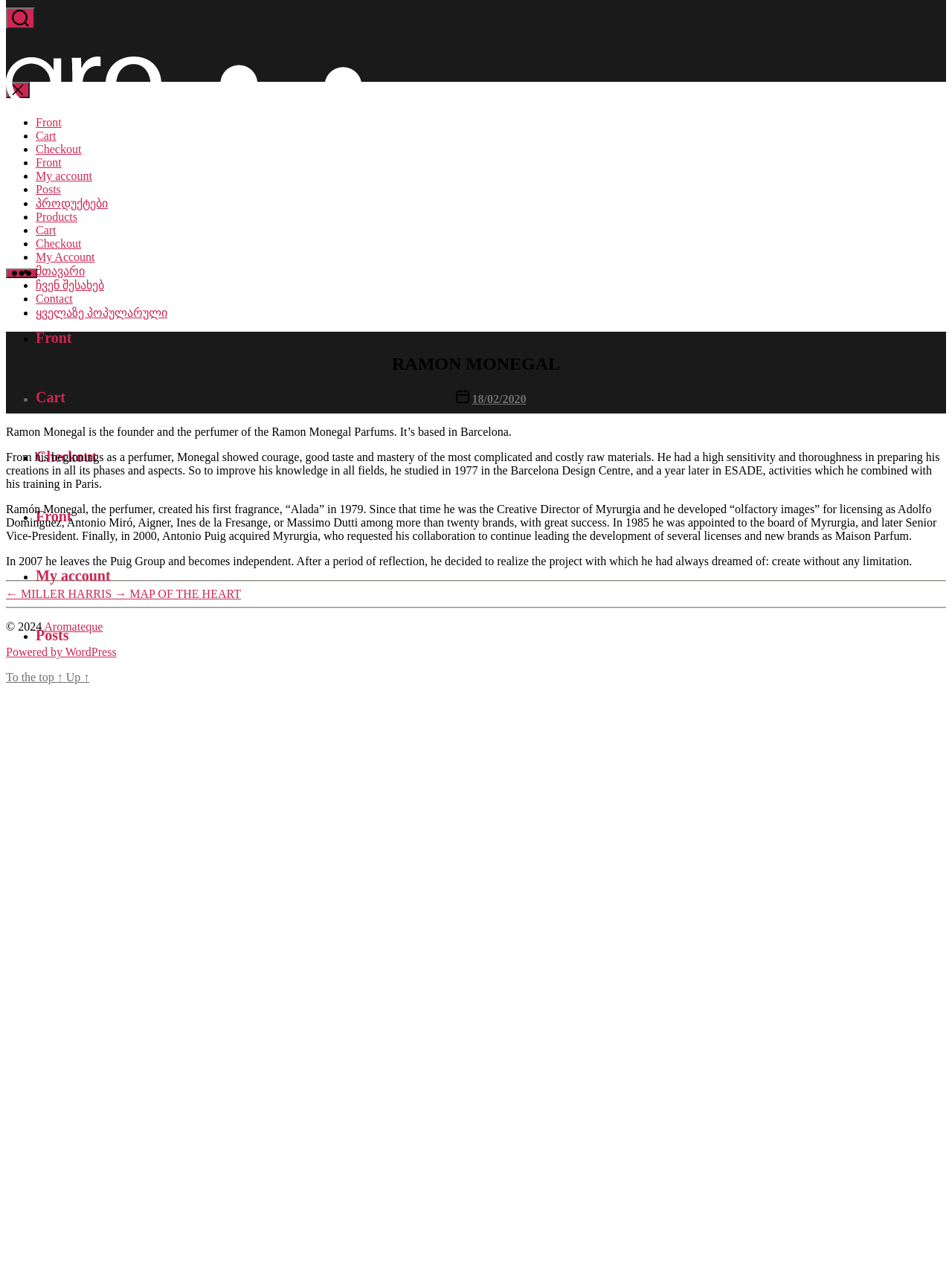Please look at the image and answer the question with a detailed explanation: What is the name of the company acquired by Antonio Puig in 2000?

I found the answer by reading the text in the article section, which mentions that Antonio Puig acquired Myrurgia in 2000.